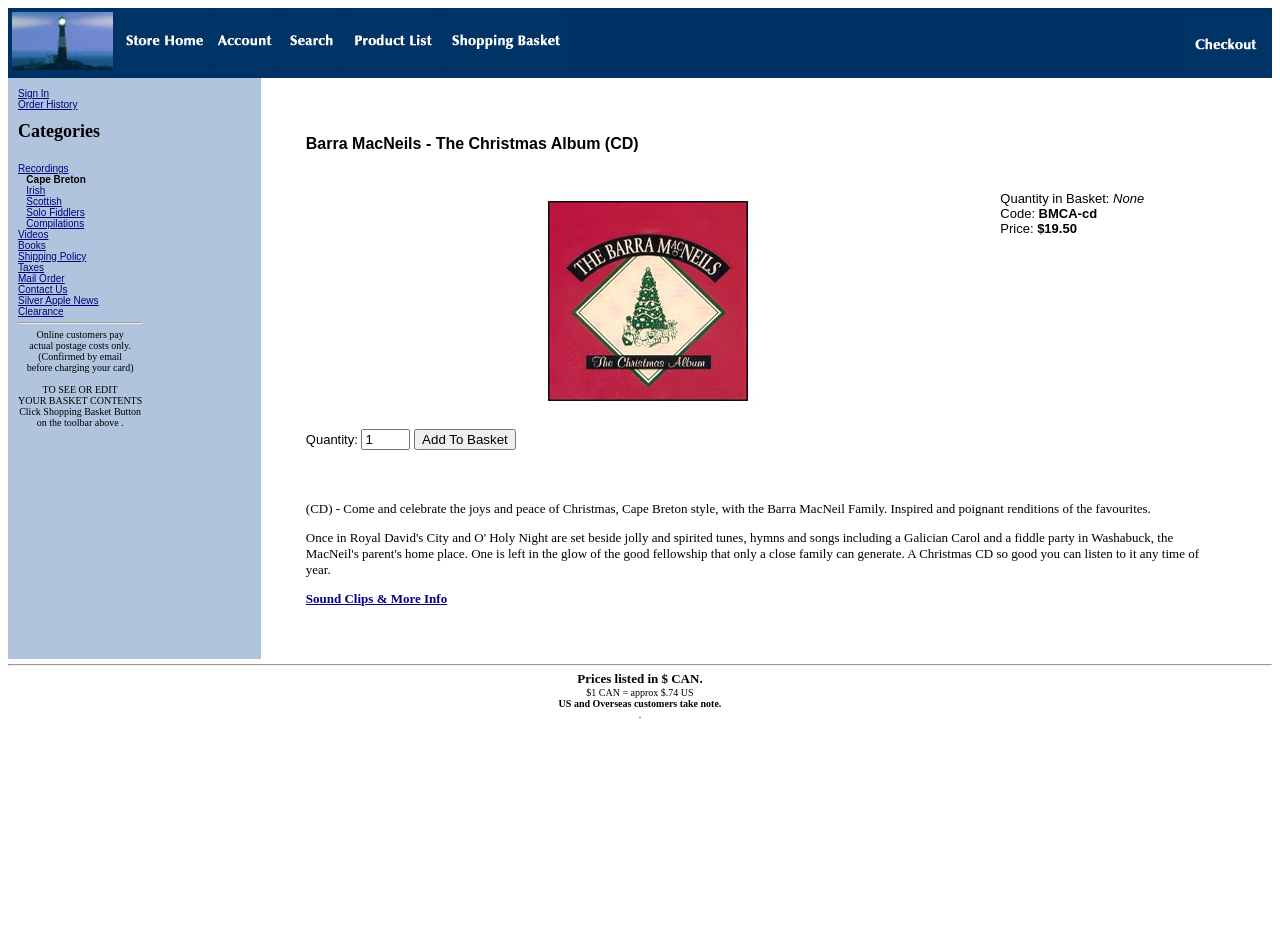Locate the bounding box coordinates of the item that should be clicked to fulfill the instruction: "Click Checkout".

[0.927, 0.063, 0.991, 0.081]